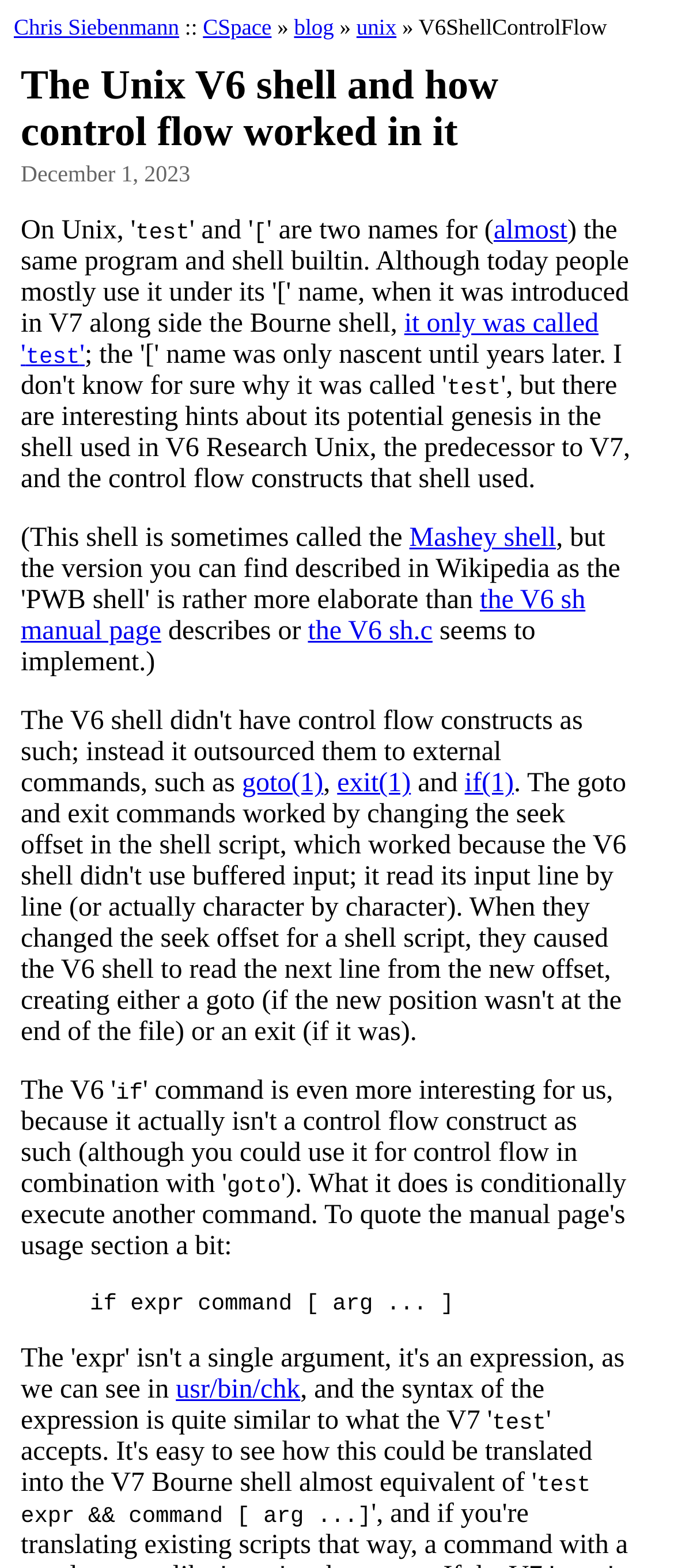What is the topic of this blog post?
Please interpret the details in the image and answer the question thoroughly.

The topic of the blog post can be determined by reading the heading 'The Unix V6 shell and how control flow worked in it' and the subheading 'V6ShellControlFlow'.